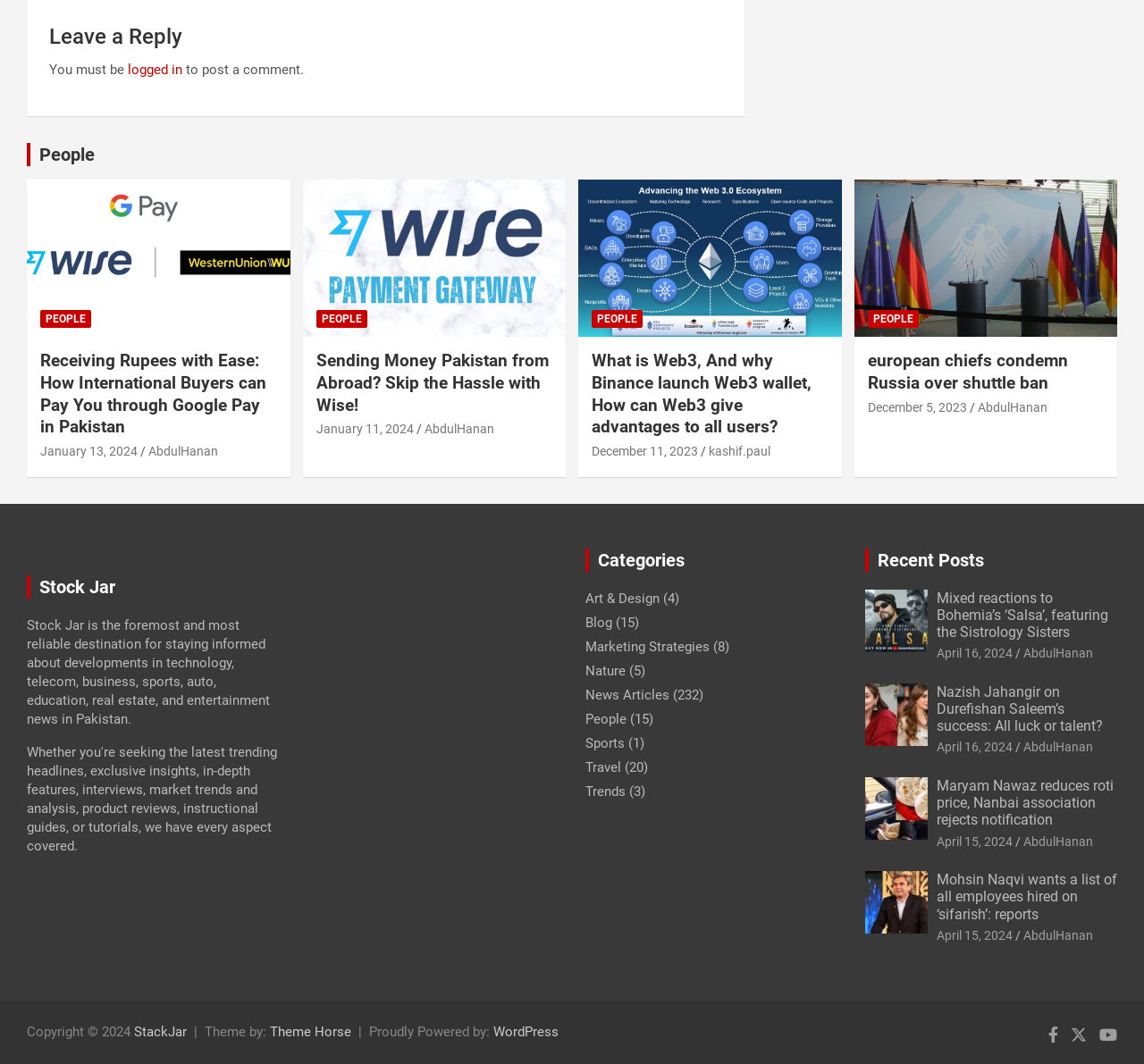Who wrote the article 'Receiving Rupees with Ease: How International Buyers can Pay You through Google Pay in Pakistan'?
Based on the image, answer the question with a single word or brief phrase.

AbdulHanan